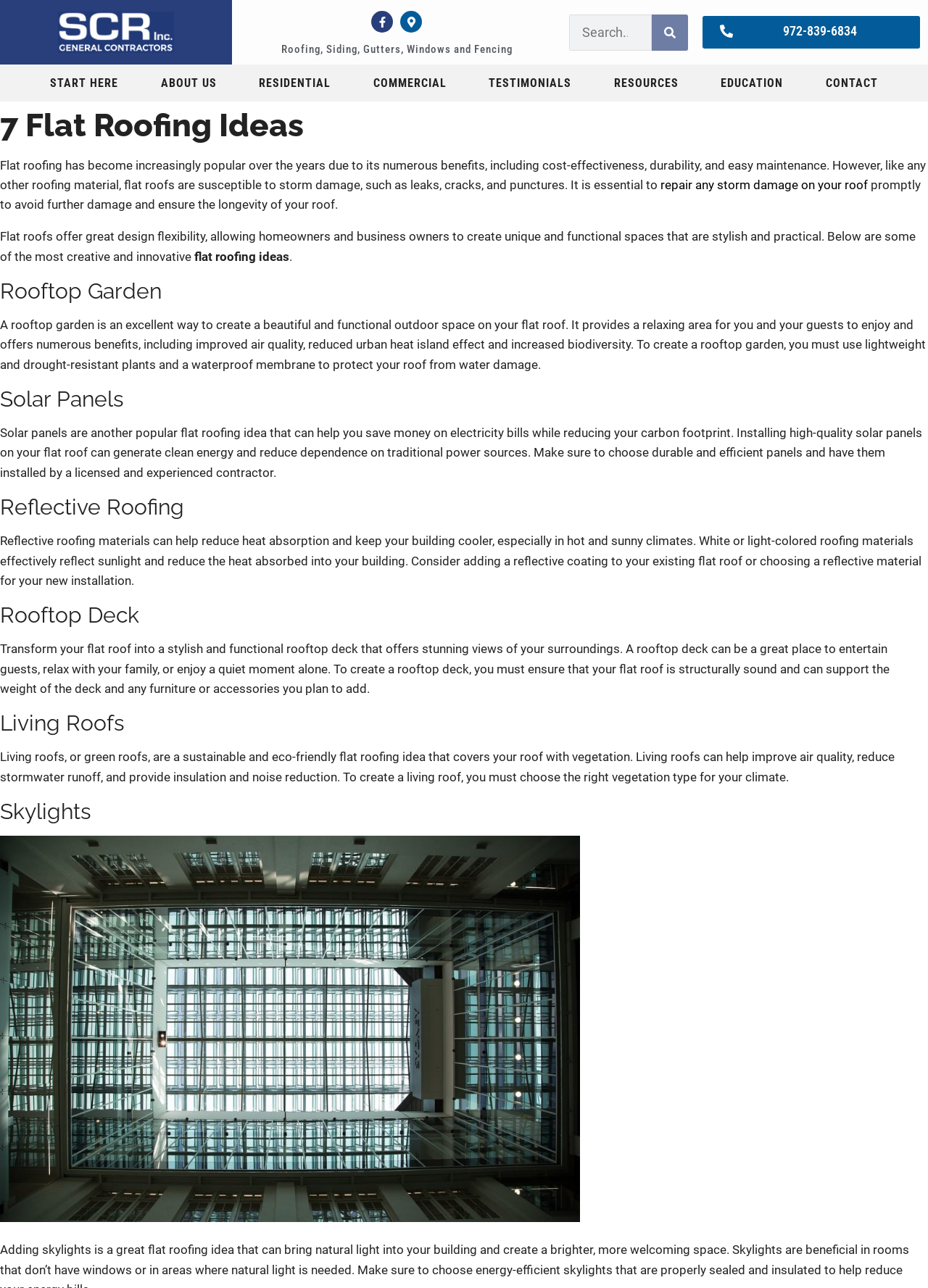Identify the bounding box coordinates of the clickable region to carry out the given instruction: "Search for something".

[0.613, 0.011, 0.742, 0.063]